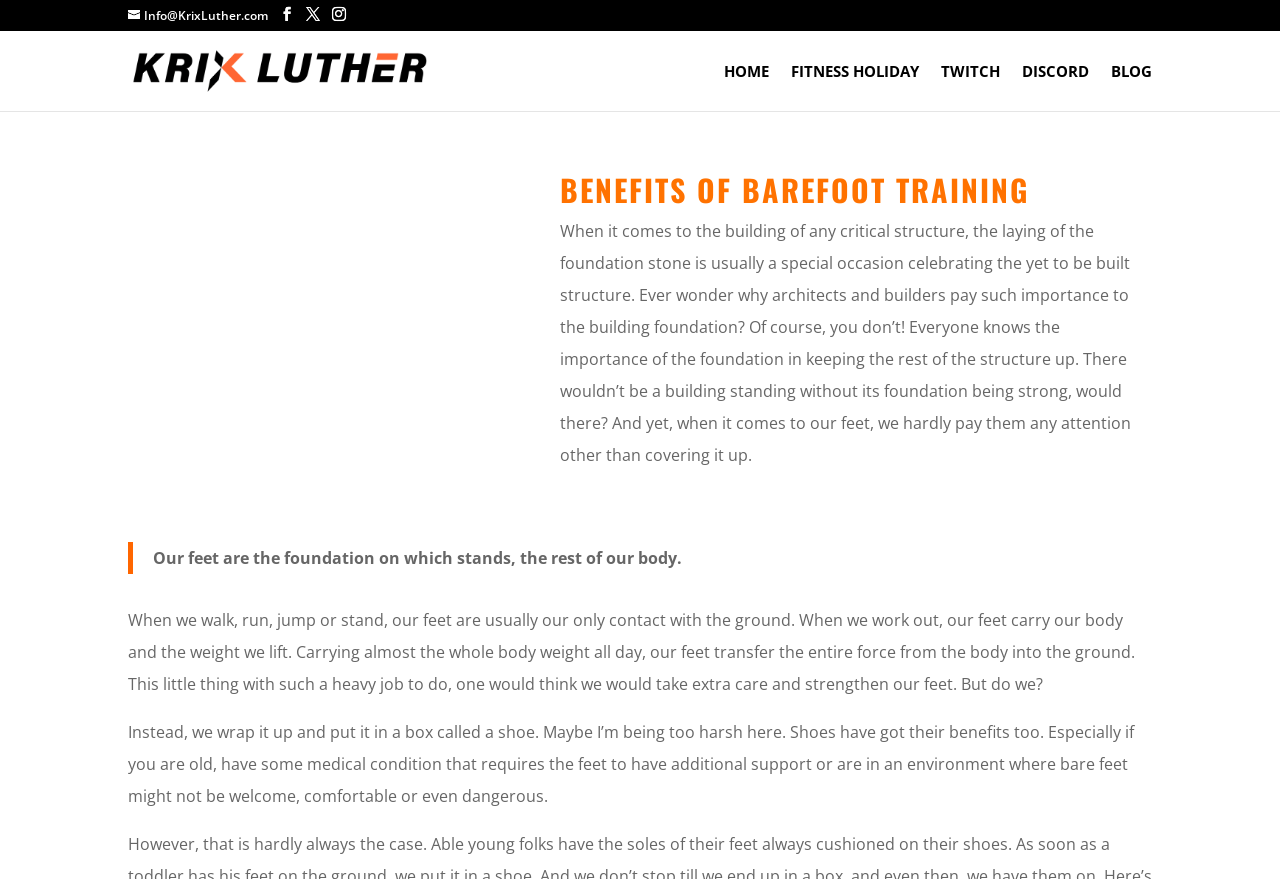Using the details in the image, give a detailed response to the question below:
What is the main topic of the webpage?

The main topic of the webpage is barefoot training, which is evident from the heading 'BENEFITS OF BAREFOOT TRAINING' and the text that follows, discussing the importance of feet in our daily activities.